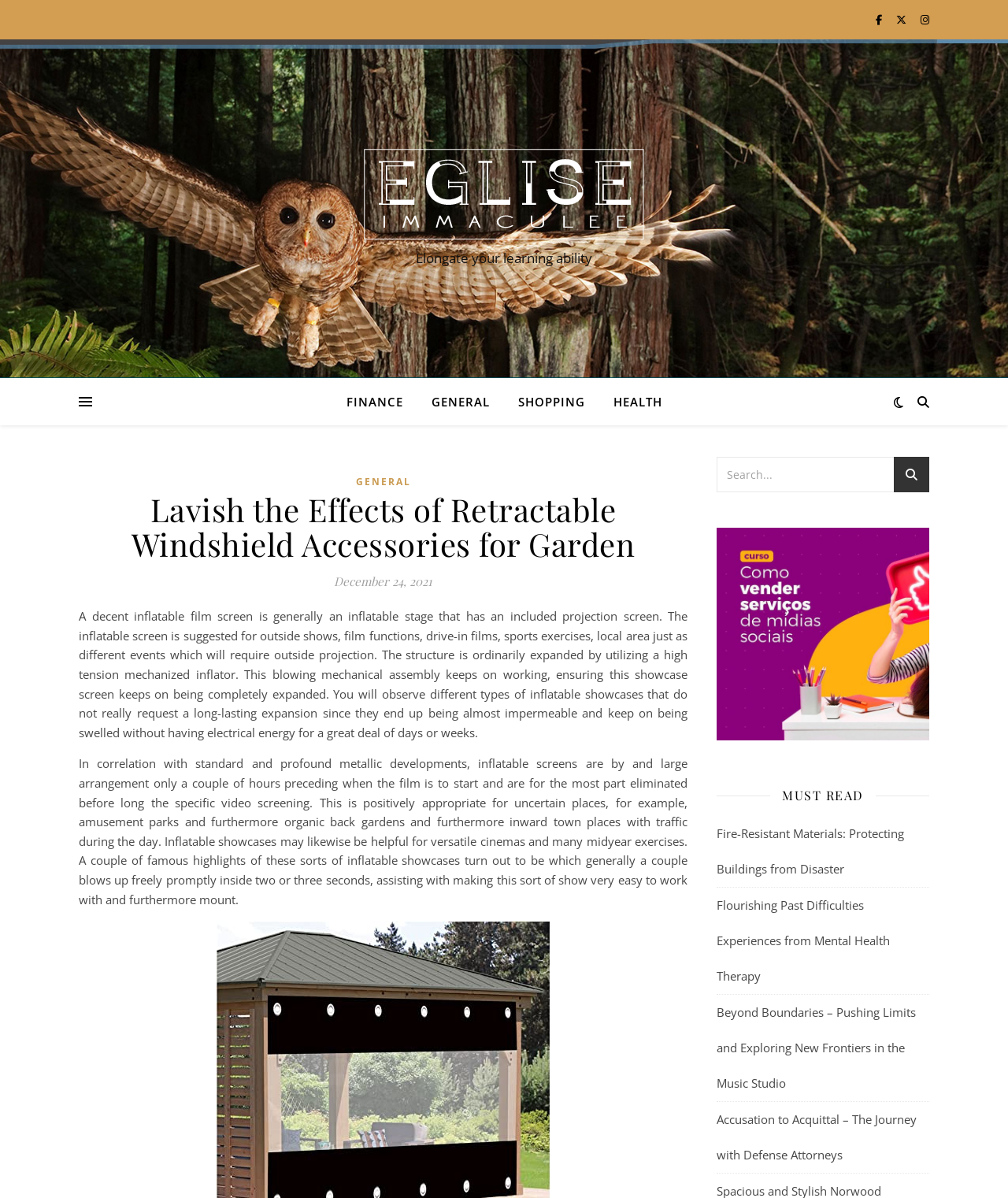Please locate the clickable area by providing the bounding box coordinates to follow this instruction: "Search for something".

[0.711, 0.381, 0.922, 0.411]